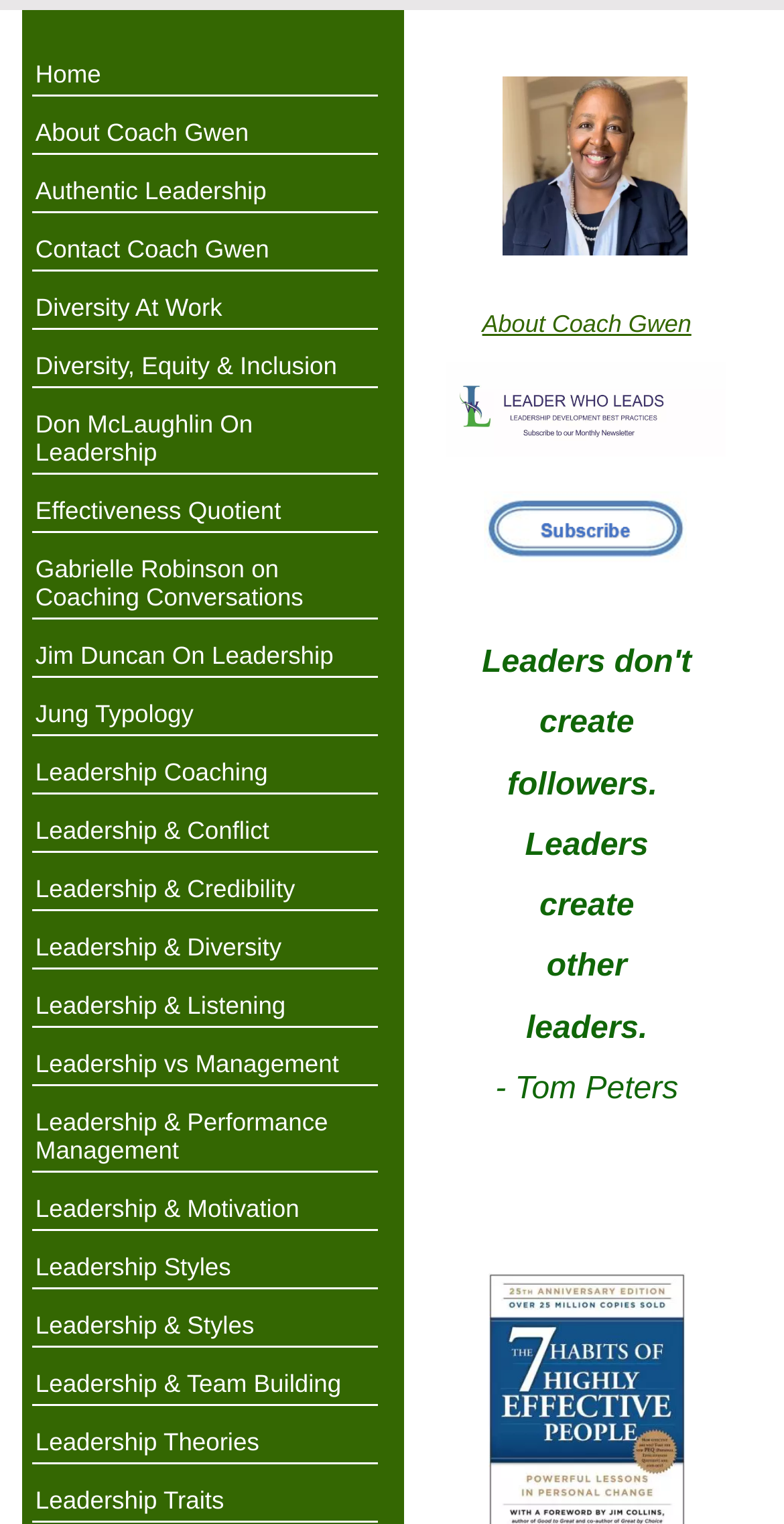Kindly provide the bounding box coordinates of the section you need to click on to fulfill the given instruction: "View 'Leadership Coaching'".

[0.04, 0.494, 0.481, 0.522]